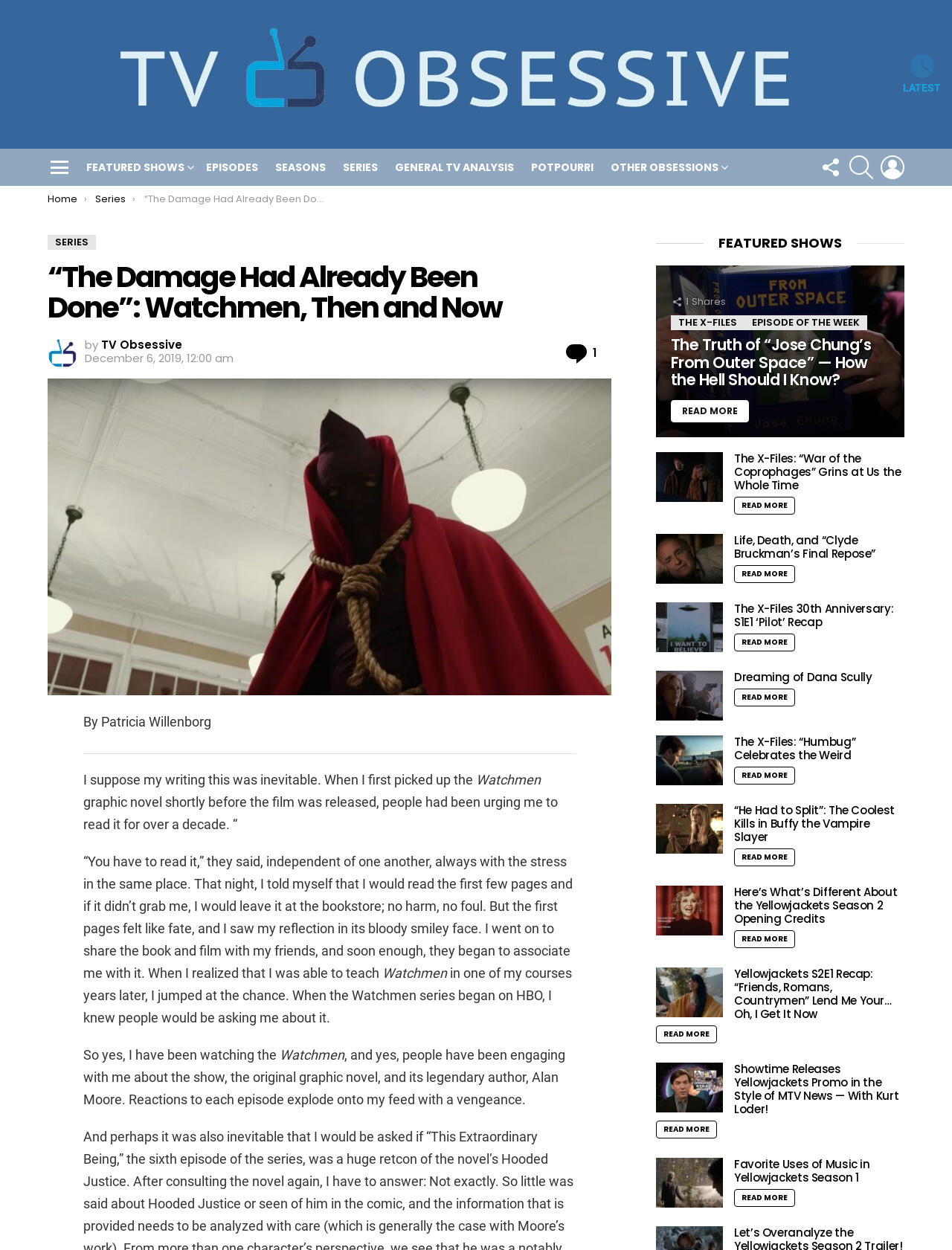Kindly determine the bounding box coordinates of the area that needs to be clicked to fulfill this instruction: "Read the article 'The Damage Had Already Been Done: Watchmen, Then and Now'".

[0.151, 0.153, 0.488, 0.165]